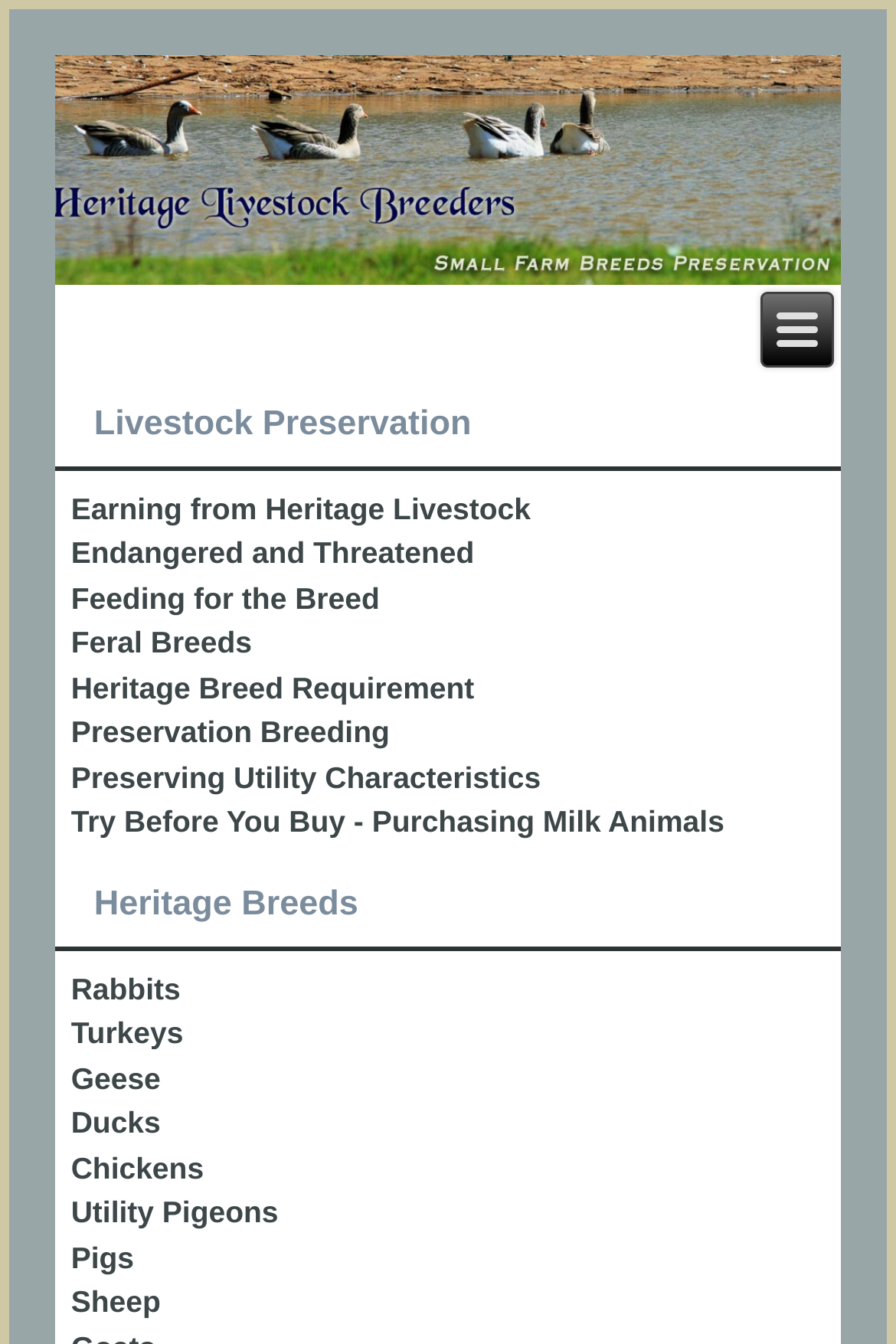Specify the bounding box coordinates of the element's region that should be clicked to achieve the following instruction: "Discover heritage breeds of rabbits". The bounding box coordinates consist of four float numbers between 0 and 1, in the format [left, top, right, bottom].

[0.079, 0.723, 0.201, 0.749]